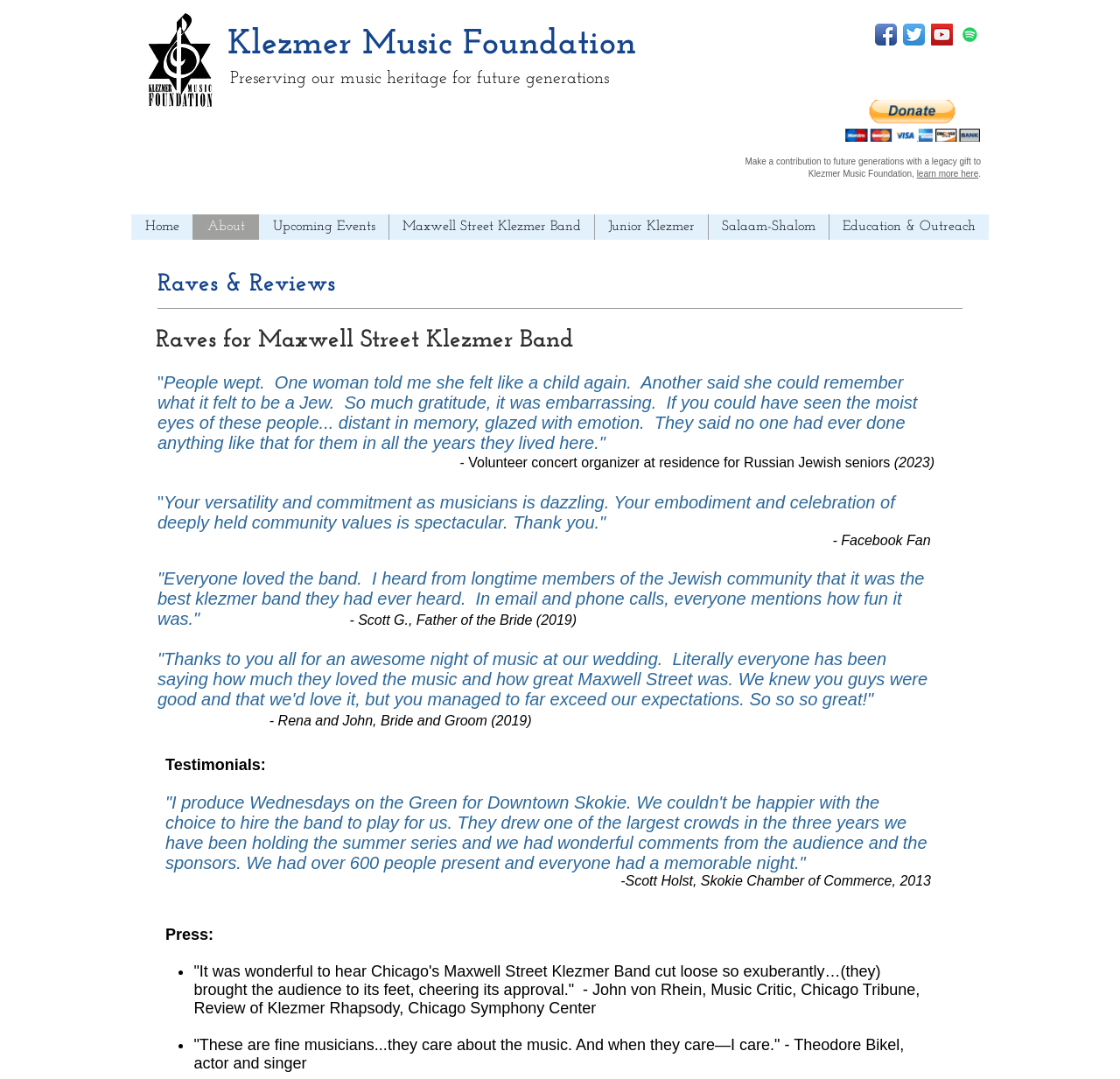Given the description of a UI element: "aria-label="Spotify Social Icon"", identify the bounding box coordinates of the matching element in the webpage screenshot.

[0.856, 0.022, 0.876, 0.042]